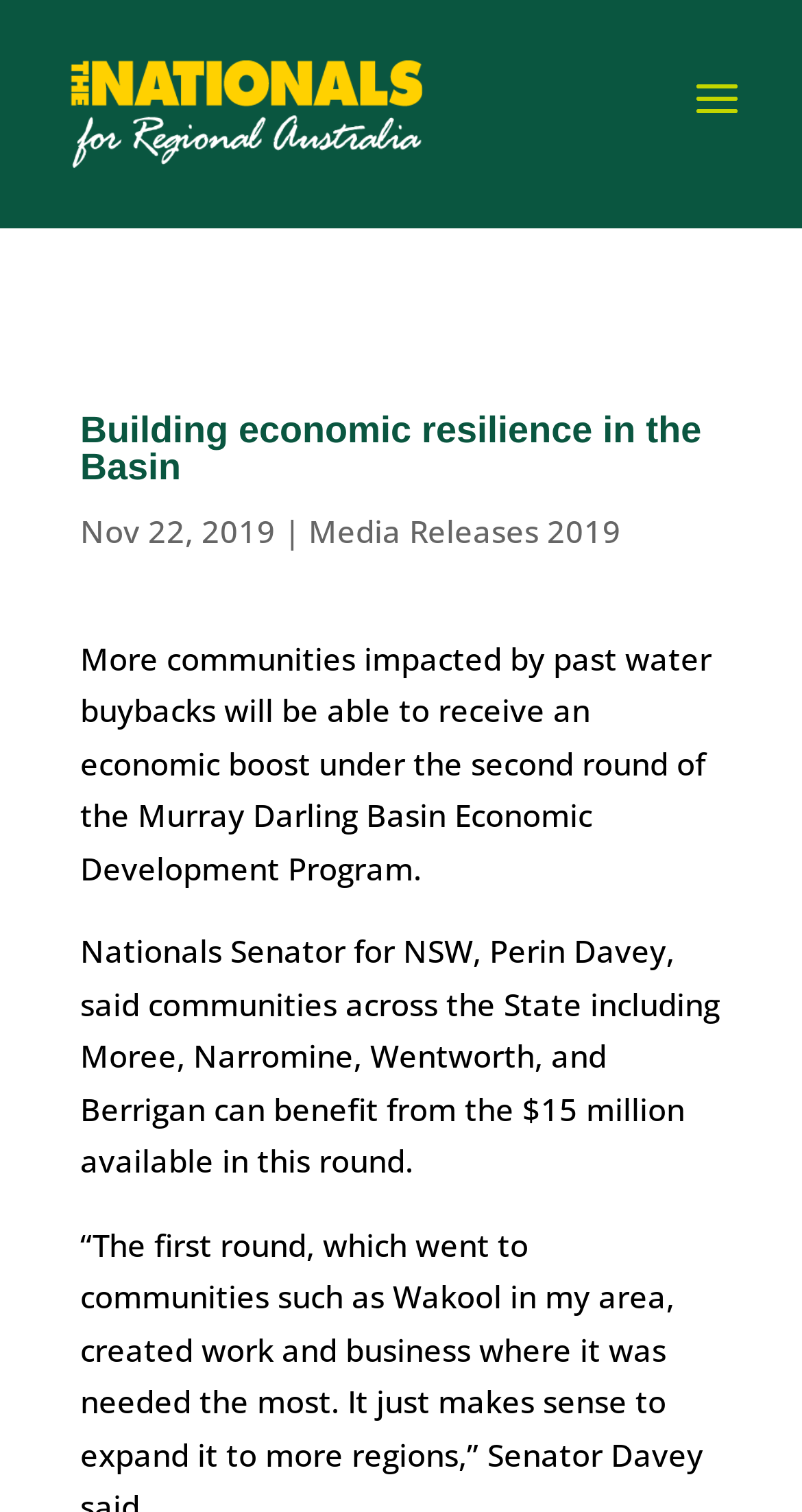Ascertain the bounding box coordinates for the UI element detailed here: "Media Releases 2019". The coordinates should be provided as [left, top, right, bottom] with each value being a float between 0 and 1.

[0.385, 0.337, 0.774, 0.365]